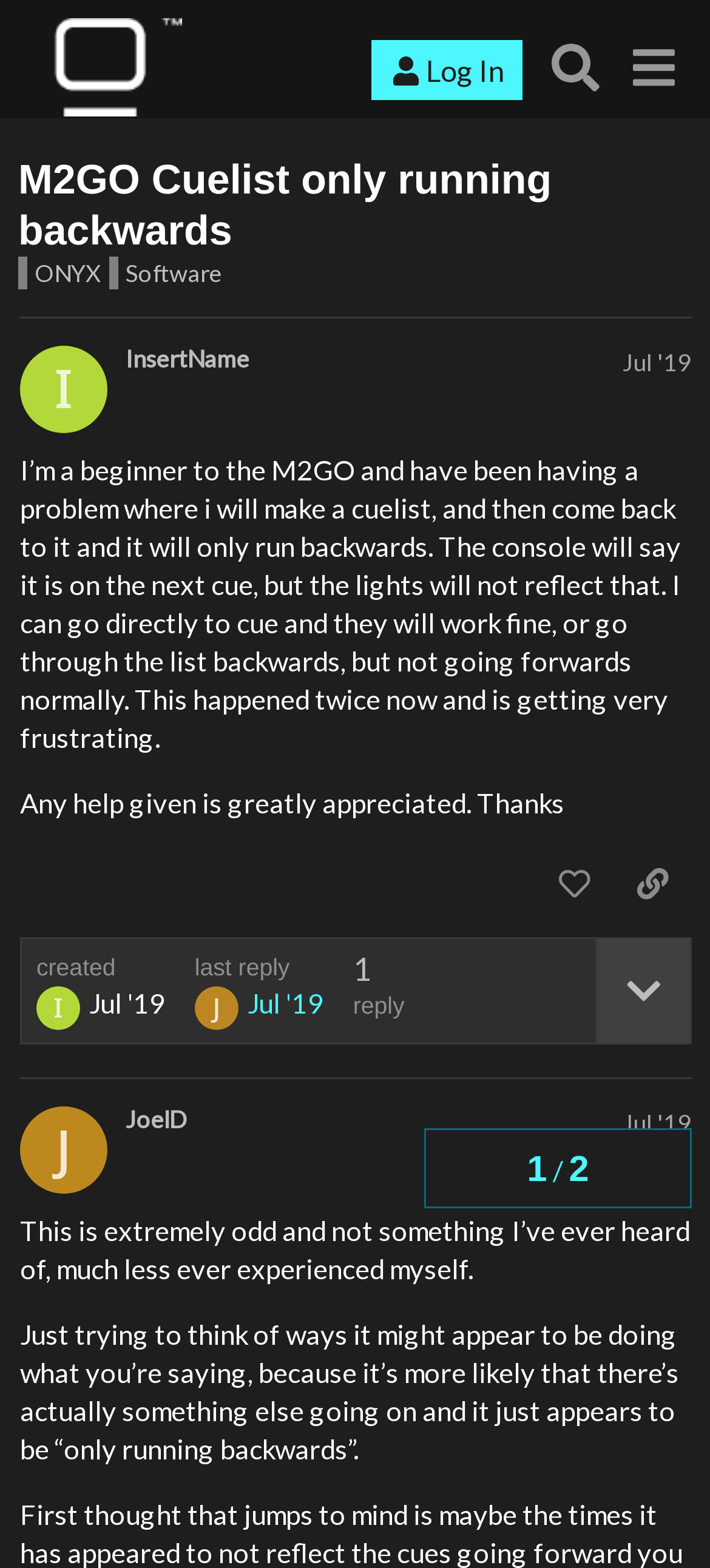Please specify the bounding box coordinates of the clickable region to carry out the following instruction: "Share a link to this post". The coordinates should be four float numbers between 0 and 1, in the format [left, top, right, bottom].

[0.864, 0.542, 0.974, 0.586]